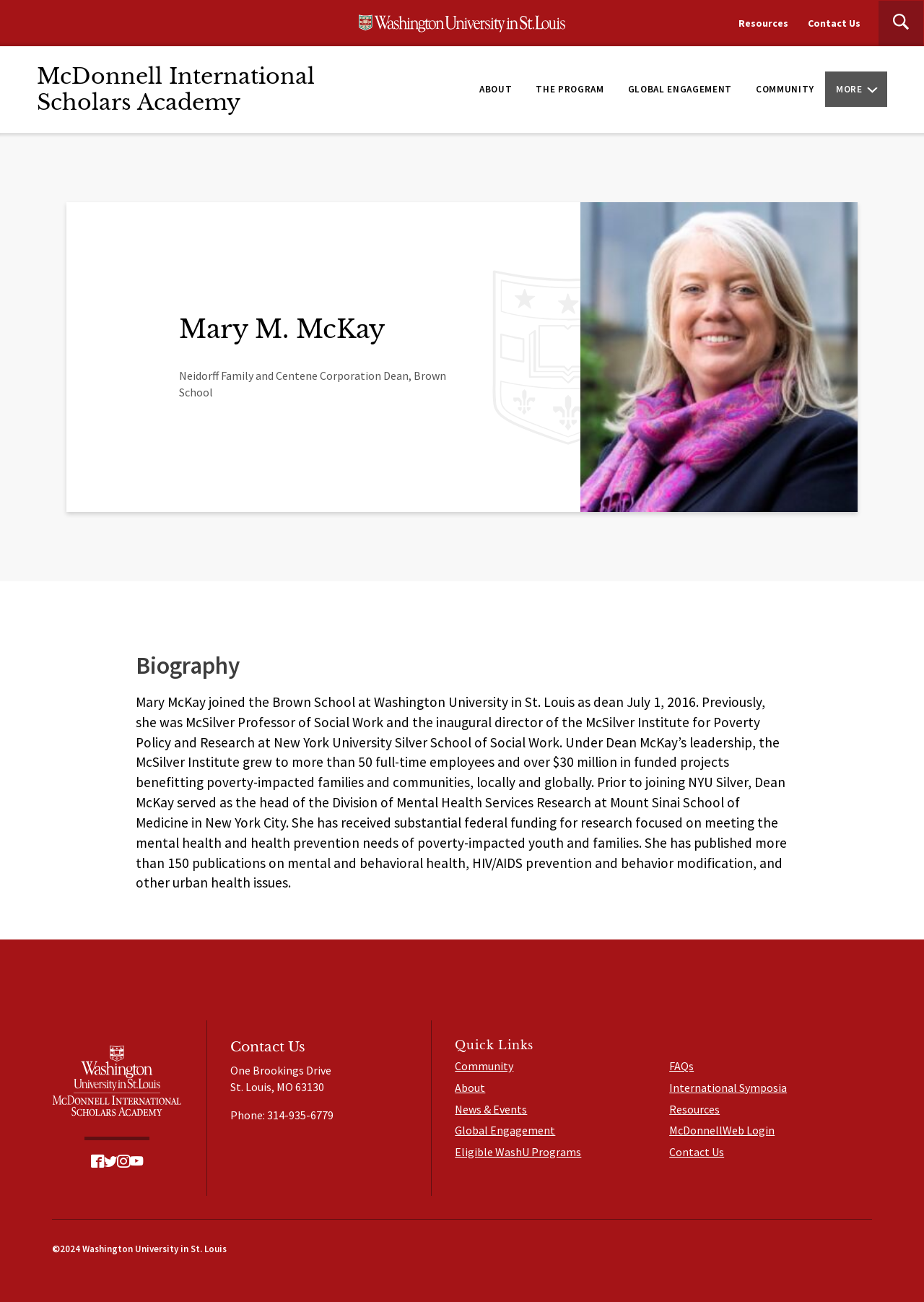How many social media links are there?
Answer with a single word or phrase, using the screenshot for reference.

4